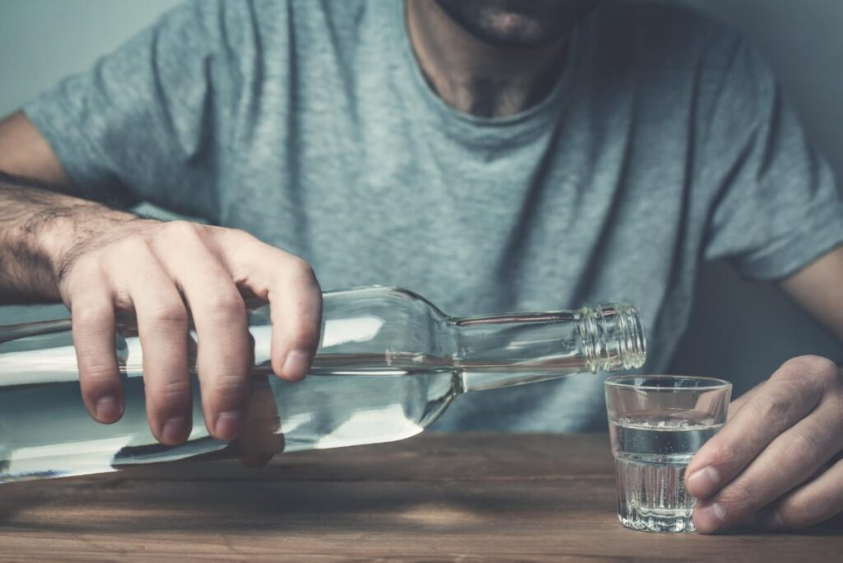What is the surface the glass is on?
Using the information from the image, answer the question thoroughly.

Upon closer inspection of the image, I can see that the small drinking glass is placed on a wooden surface, which provides context to the scene.